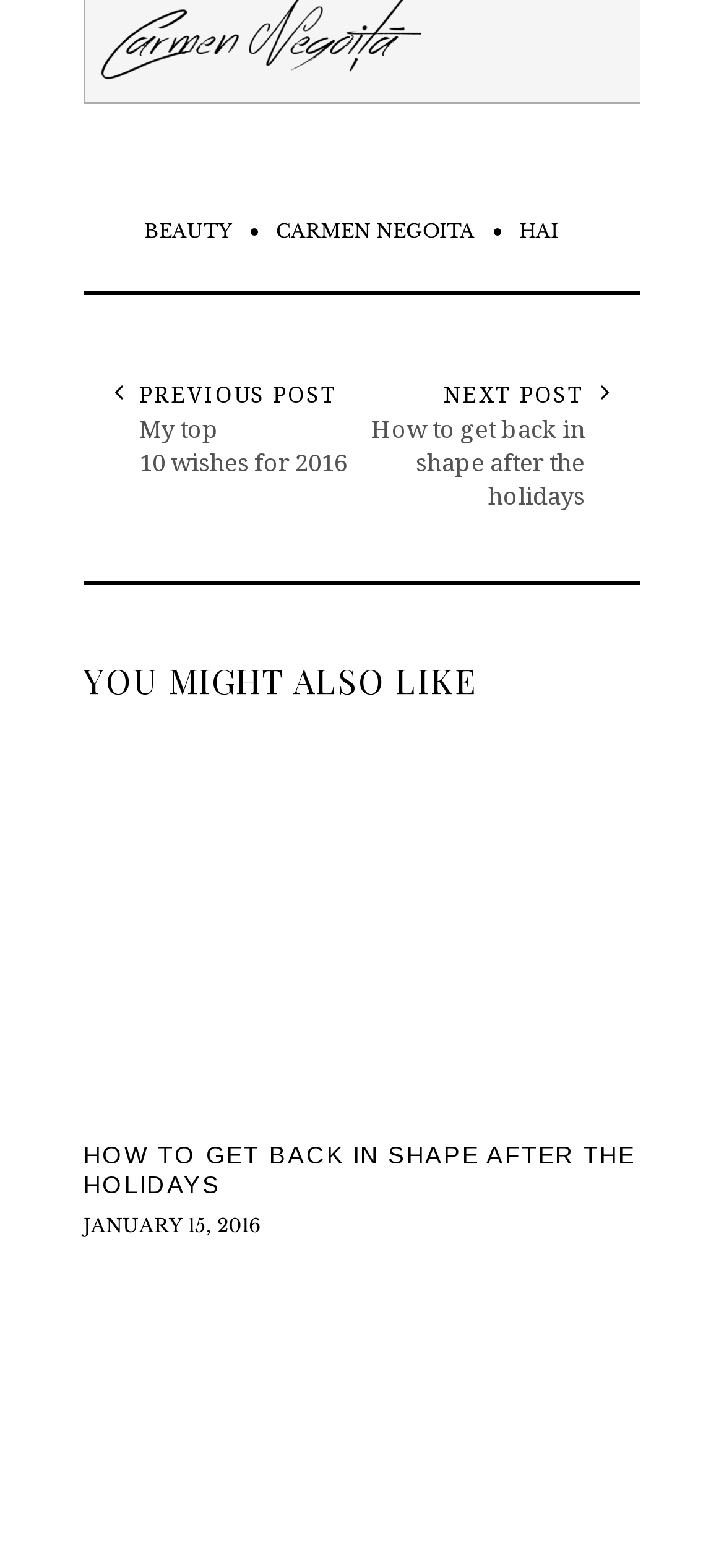Examine the image and give a thorough answer to the following question:
How many links are there in the first layout table?

In the first layout table with a bounding box coordinate of [0.115, 0.239, 0.5, 0.306], I found two links: '4 PREVIOUS POST' and 'My top 10 wishes for 2016'. Therefore, there are two links in the first layout table.